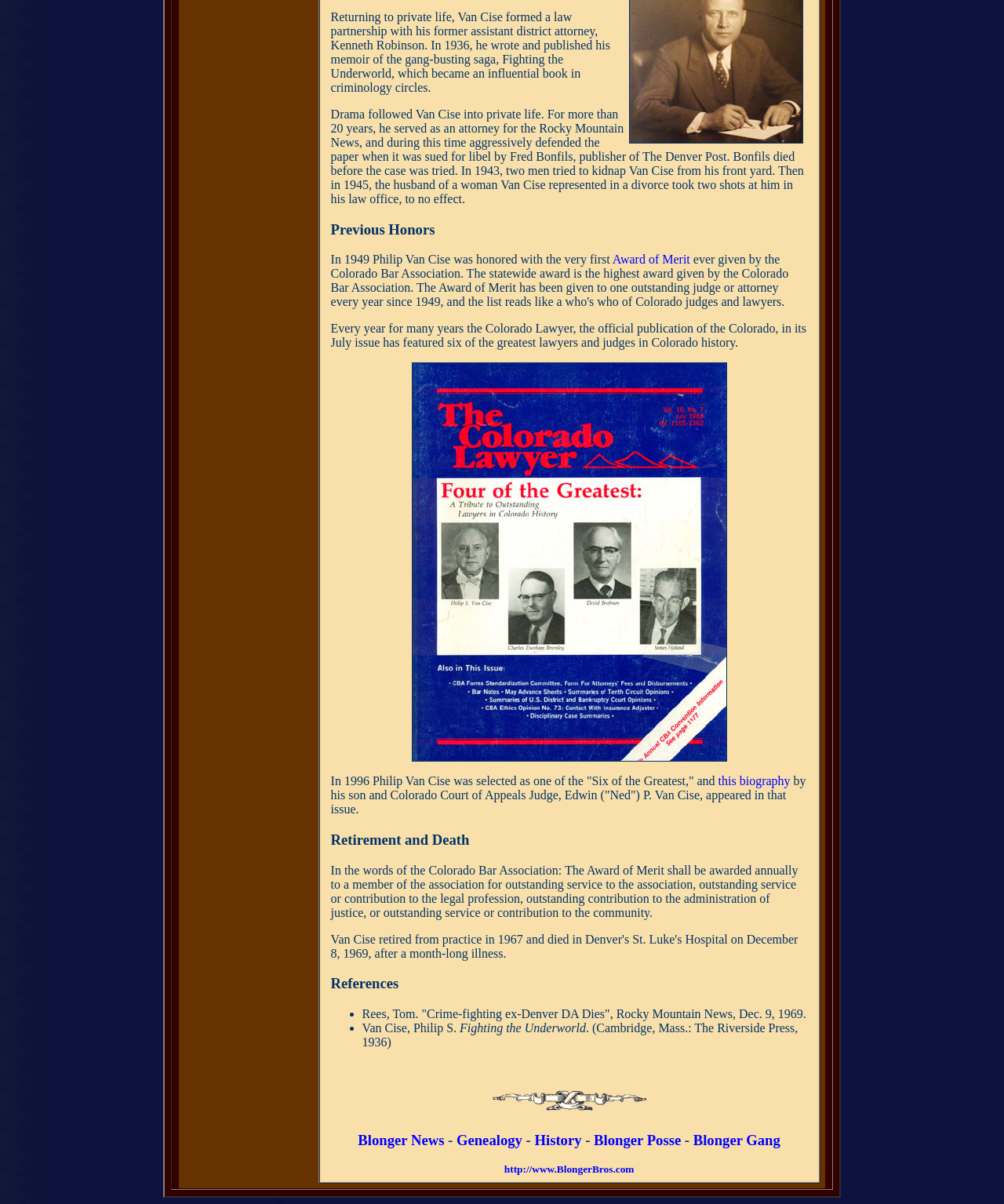Locate the bounding box coordinates of the element I should click to achieve the following instruction: "Click the 'Genealogy' link".

[0.455, 0.94, 0.52, 0.953]